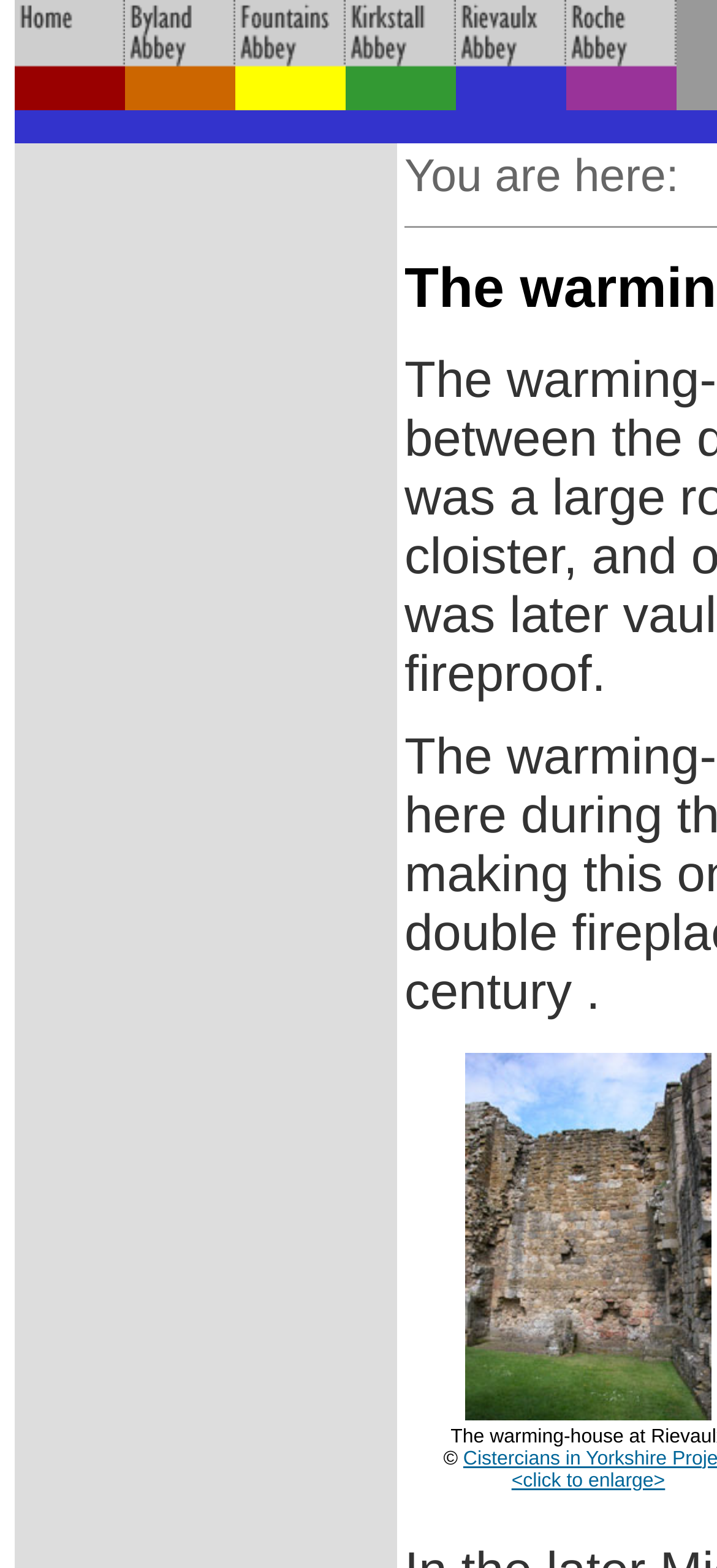Select the bounding box coordinates of the element I need to click to carry out the following instruction: "view the warming-house at Rievaulx".

[0.65, 0.671, 0.991, 0.905]